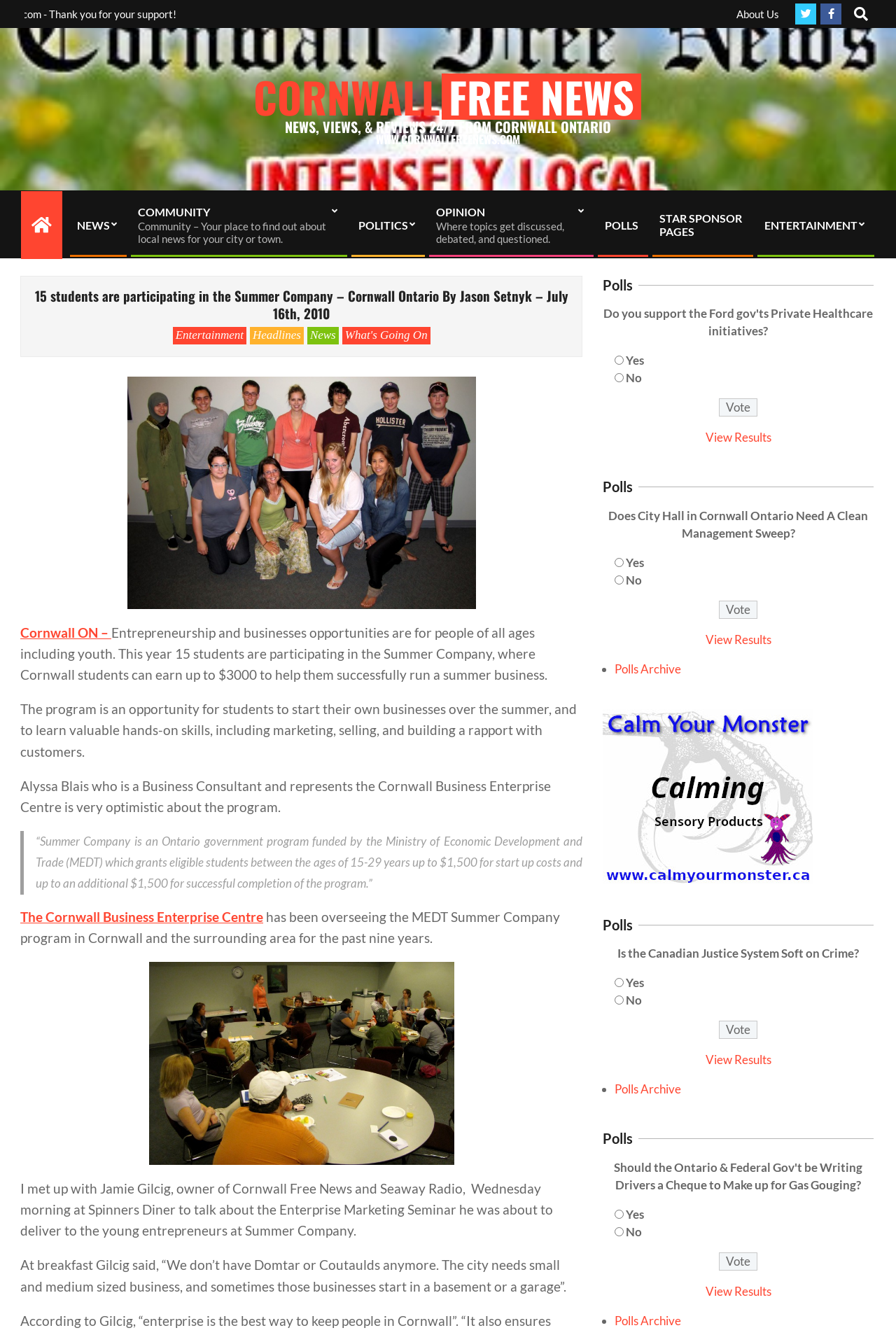What is the name of the program that grants eligible students up to $1,500 for start-up costs?
With the help of the image, please provide a detailed response to the question.

I found this information in the blockquote section of the webpage, where it says '“Summer Company is an Ontario government program funded by the Ministry of Economic Development and Trade (MEDT) which grants eligible students between the ages of 15-29 years up to $1,500 for start up costs and up to an additional $1,500 for successful completion of the program.”'